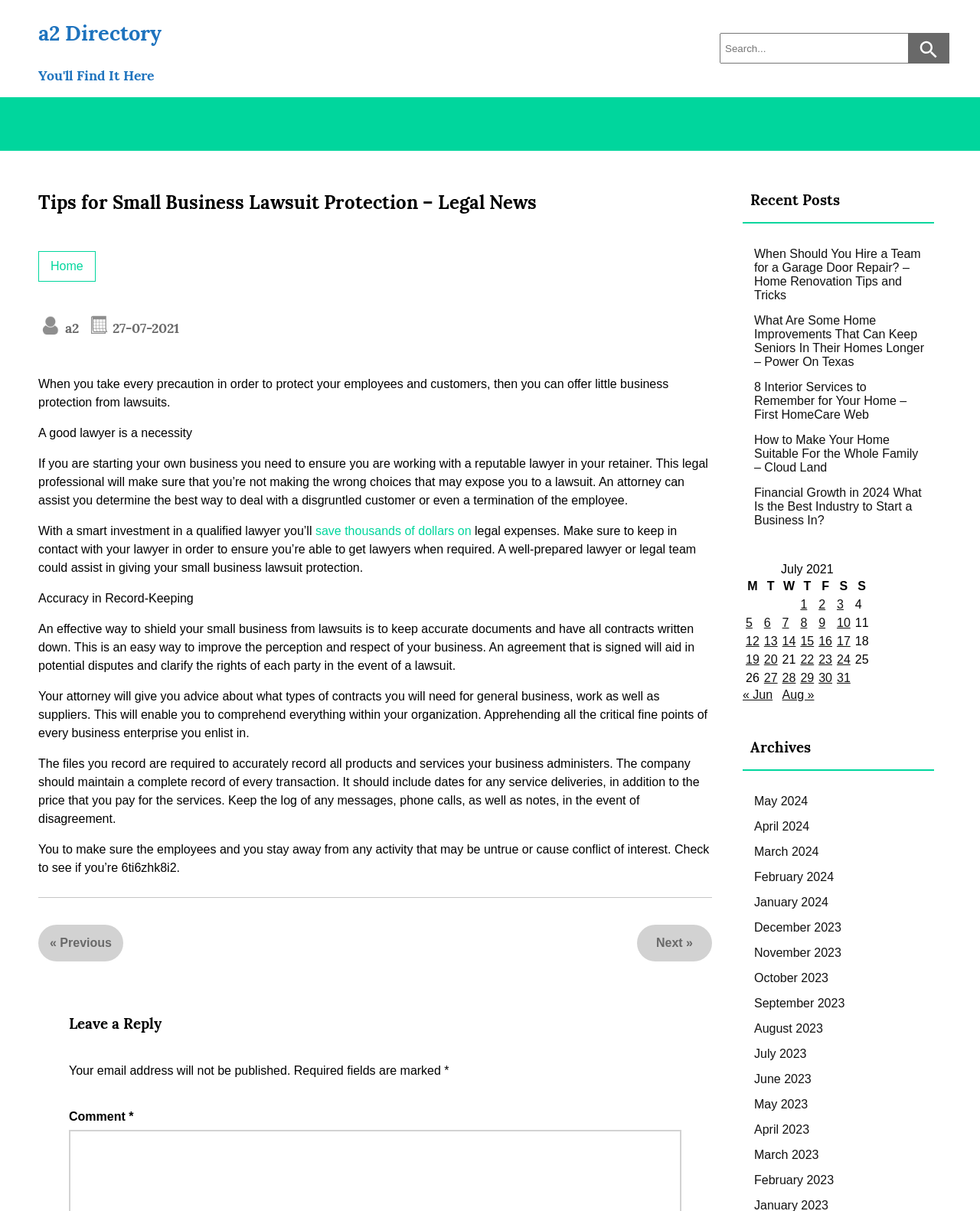Determine the bounding box coordinates of the clickable element to complete this instruction: "go to the next page". Provide the coordinates in the format of four float numbers between 0 and 1, [left, top, right, bottom].

[0.67, 0.763, 0.697, 0.793]